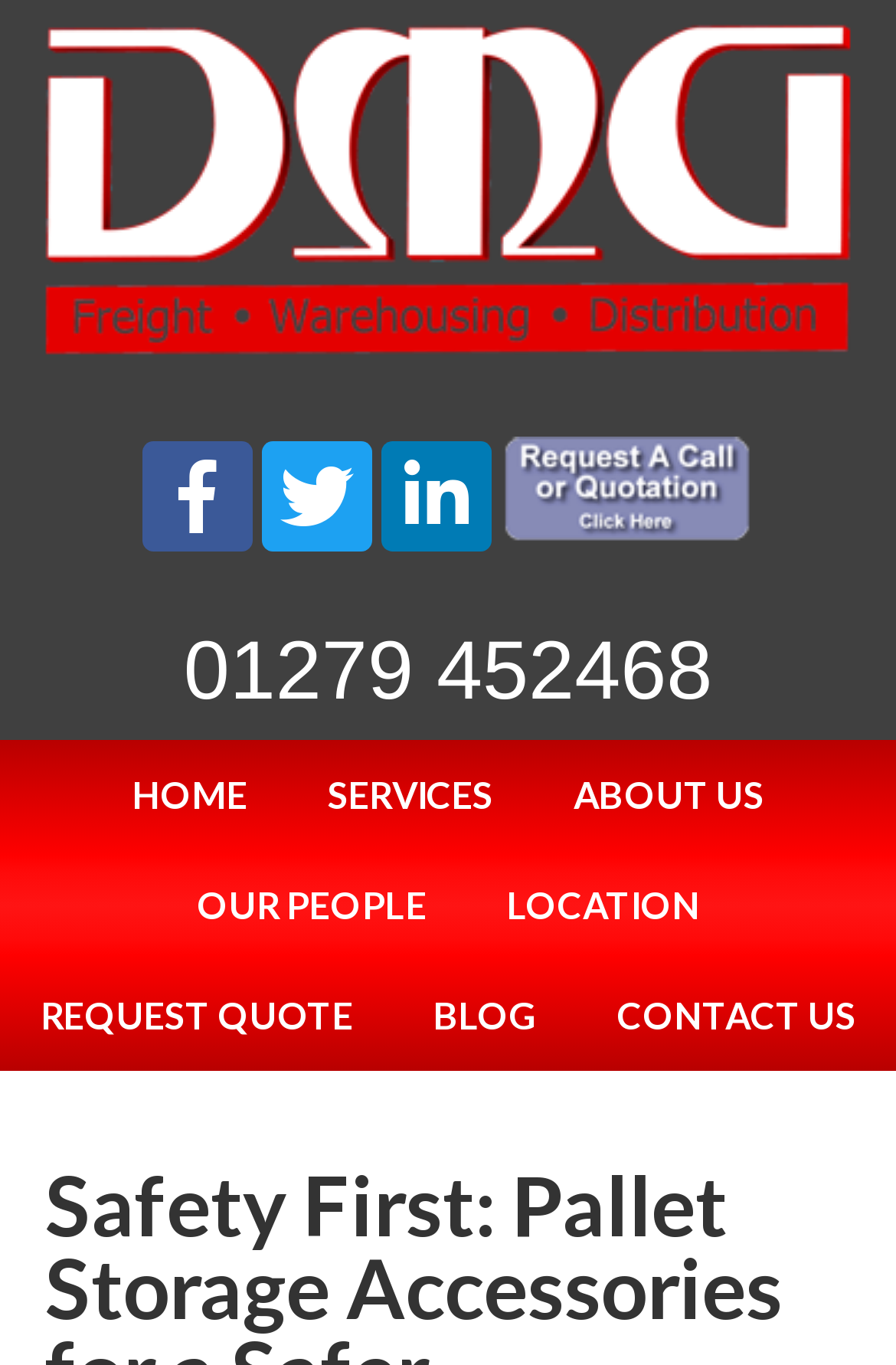Given the webpage screenshot and the description, determine the bounding box coordinates (top-left x, top-left y, bottom-right x, bottom-right y) that define the location of the UI element matching this description: title="Facebook"

[0.159, 0.322, 0.282, 0.403]